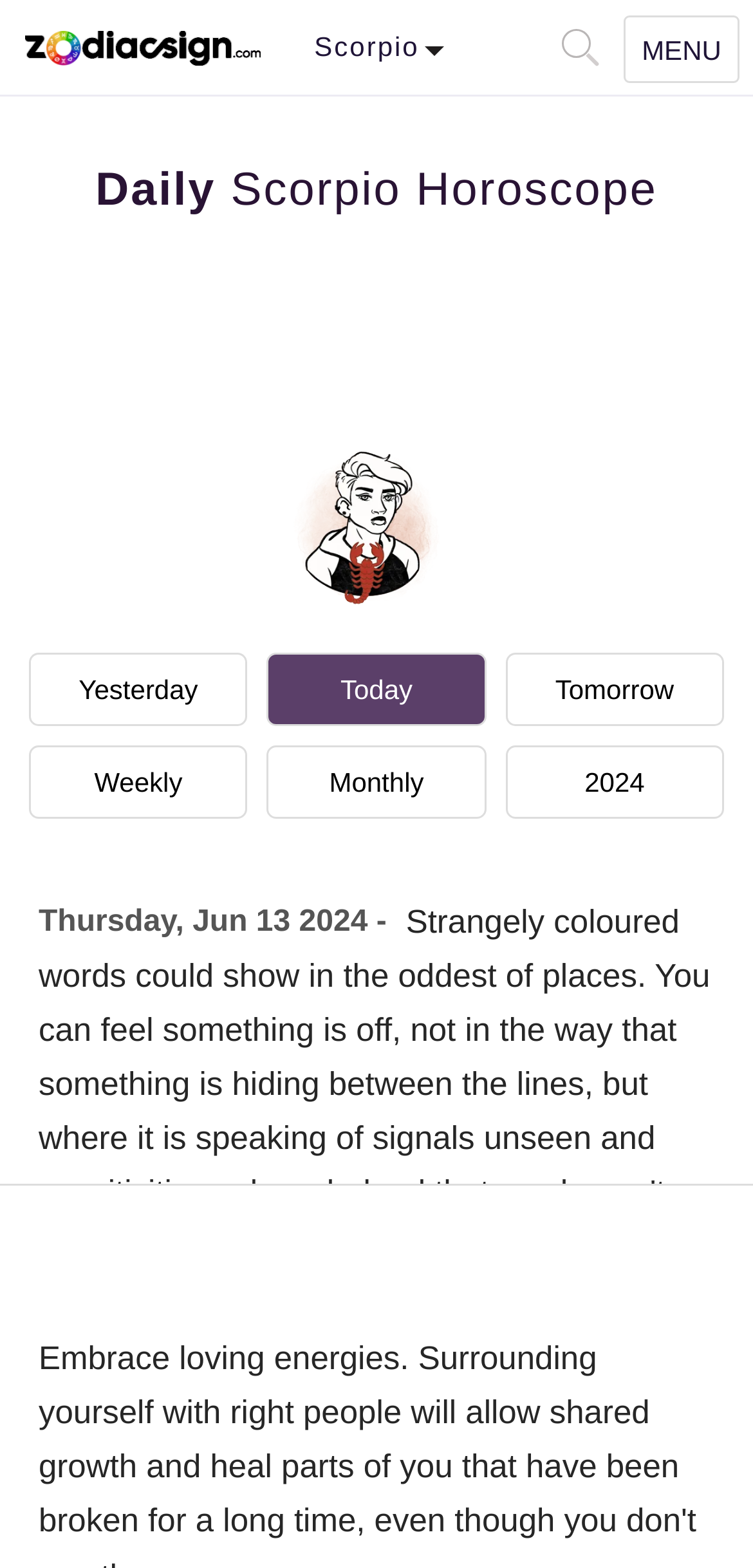What is the zodiac sign of the horoscope?
Answer the question with as much detail as possible.

Based on the webpage structure and the image 'scorpio Horoscope For' with bounding box coordinates [0.359, 0.275, 0.615, 0.398], it can be inferred that the zodiac sign of the horoscope is Scorpio.